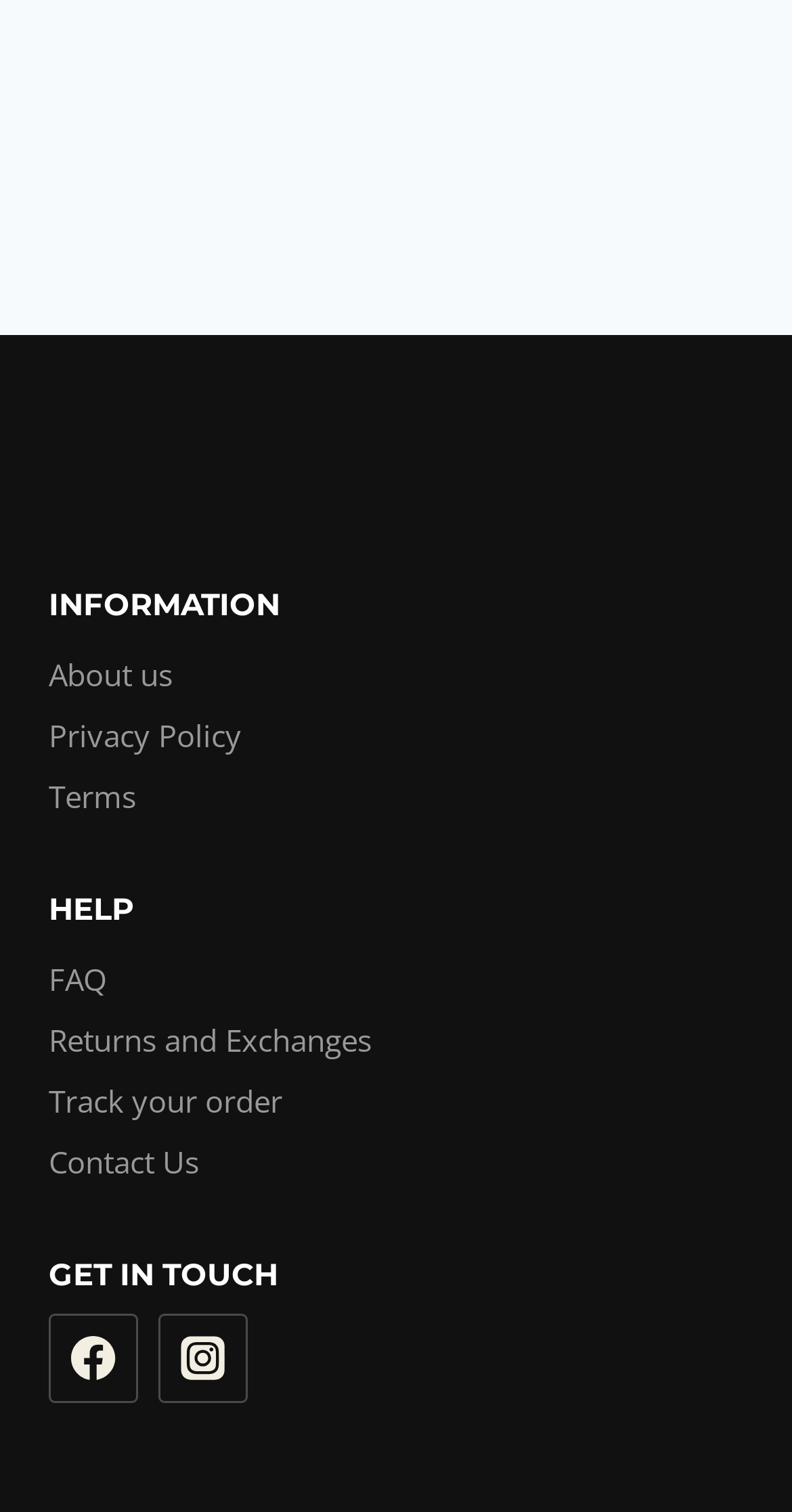Please indicate the bounding box coordinates of the element's region to be clicked to achieve the instruction: "Click on About us". Provide the coordinates as four float numbers between 0 and 1, i.e., [left, top, right, bottom].

[0.062, 0.426, 0.938, 0.466]